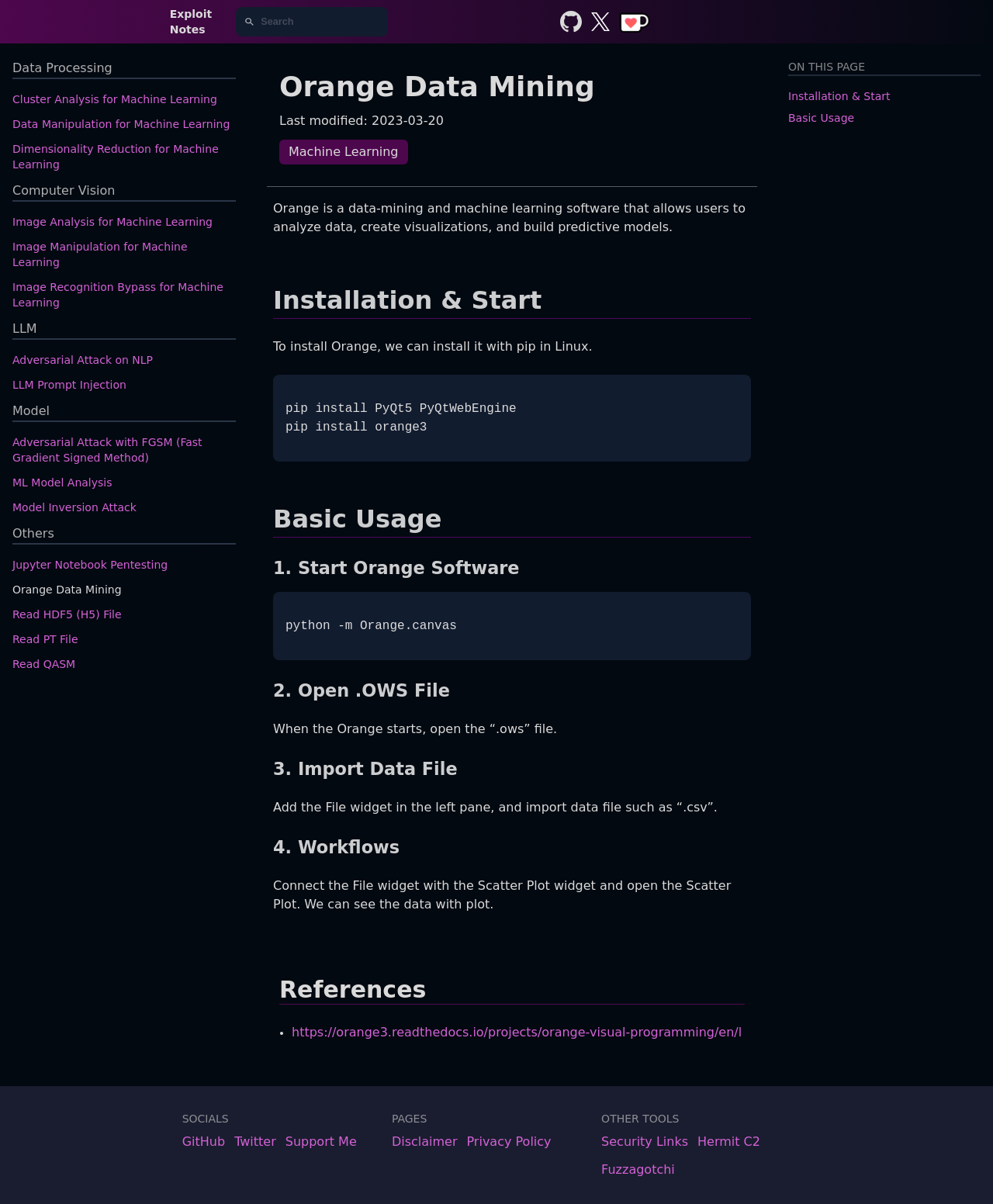Extract the main headline from the webpage and generate its text.

Orange Data Mining